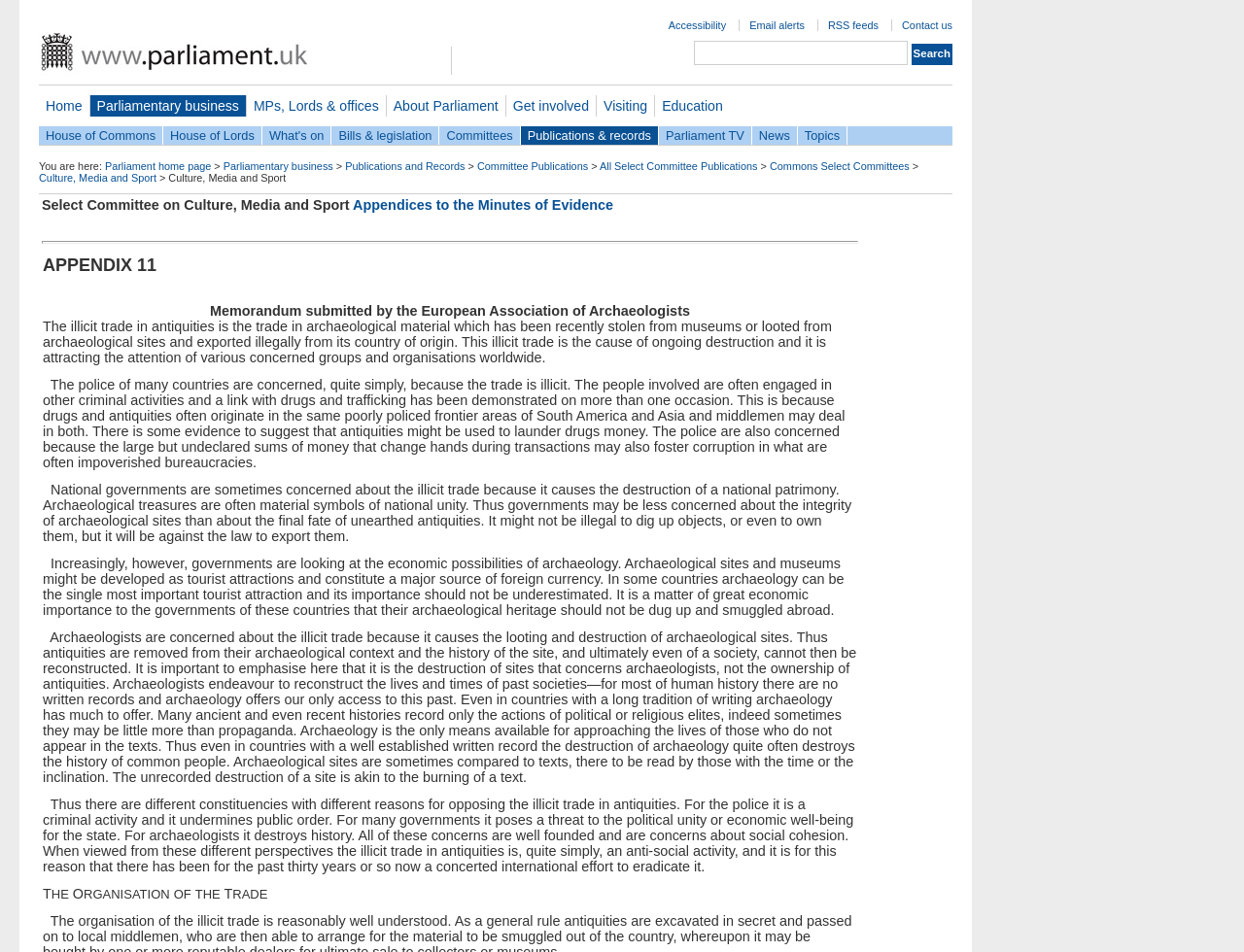Please find the bounding box coordinates of the element that must be clicked to perform the given instruction: "Click the 'Search' button". The coordinates should be four float numbers from 0 to 1, i.e., [left, top, right, bottom].

[0.732, 0.046, 0.766, 0.069]